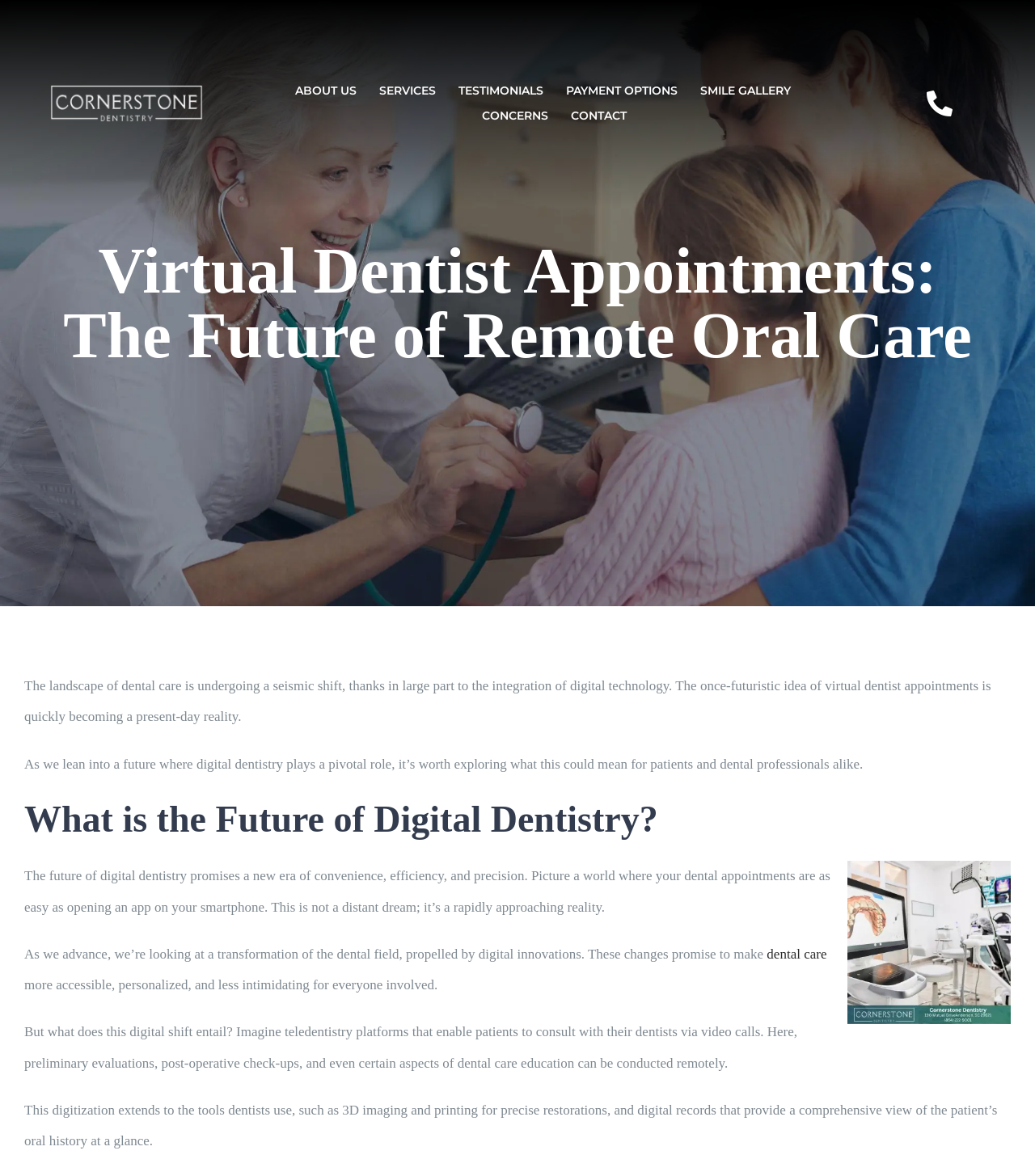Highlight the bounding box of the UI element that corresponds to this description: "aria-label="cornerstone white 600×150"".

[0.047, 0.071, 0.198, 0.084]